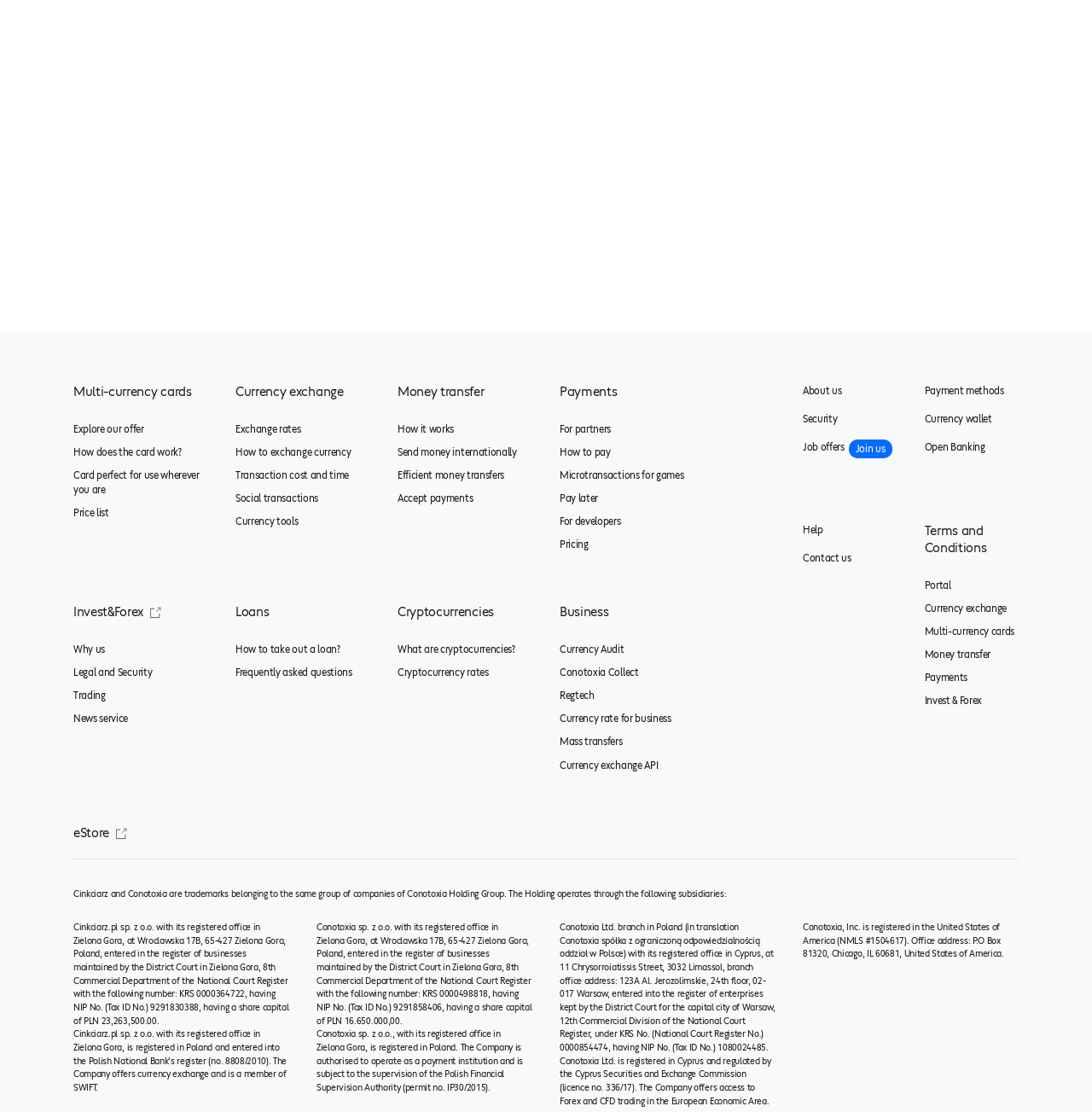Identify the bounding box coordinates of the element to click to follow this instruction: 'Click the 'Currency exchange' button'. Ensure the coordinates are four float values between 0 and 1, provided as [left, top, right, bottom].

[0.216, 0.345, 0.315, 0.358]